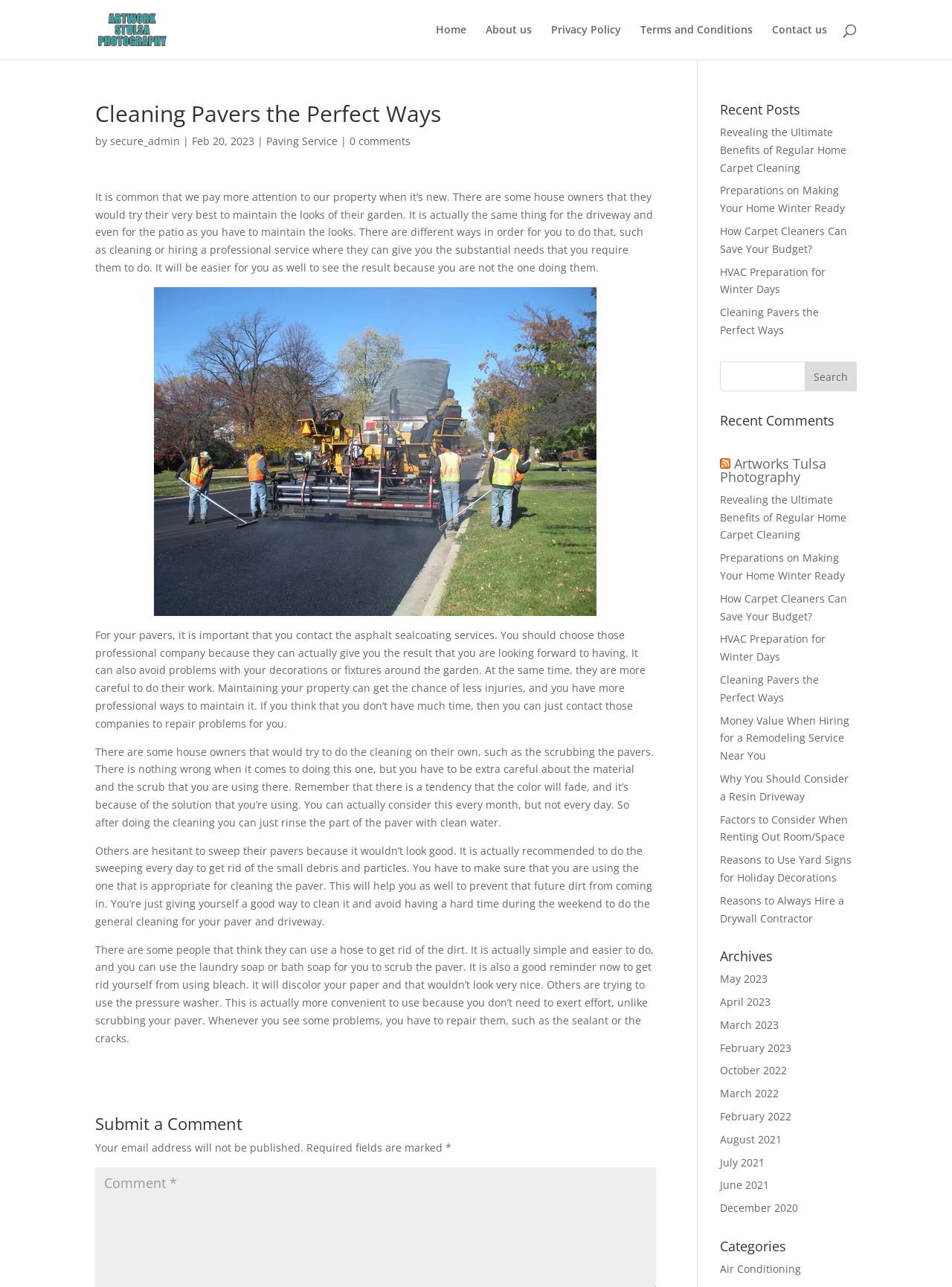Illustrate the webpage thoroughly, mentioning all important details.

The webpage is about cleaning pavers and features an article titled "Cleaning Pavers the Perfect Ways" with a subtitle "by secure_admin | Feb 20, 2023". The article is divided into several paragraphs, discussing the importance of maintaining the looks of one's property, including the driveway and patio, and providing tips on how to clean pavers, such as using asphalt sealcoating services, sweeping daily, and avoiding the use of bleach.

At the top of the page, there is a navigation menu with links to "Home", "About us", "Privacy Policy", "Terms and Conditions", and "Contact us". Below the navigation menu, there is a search bar.

On the left side of the page, there is a section with a heading "Recent Posts" that lists several article titles, including "Revealing the Ultimate Benefits of Regular Home Carpet Cleaning" and "Preparations on Making Your Home Winter Ready". Below this section, there is a "Recent Comments" section, followed by an "RSS Artworks Tulsa Photography" section with a link to an RSS feed.

On the right side of the page, there is a section with a heading "Archives" that lists several months and years, including "May 2023" and "February 2022". Below this section, there is a "Categories" section with links to categories such as "Air Conditioning".

At the bottom of the page, there is a comment submission form with a heading "Submit a Comment" and a text field to enter a comment.